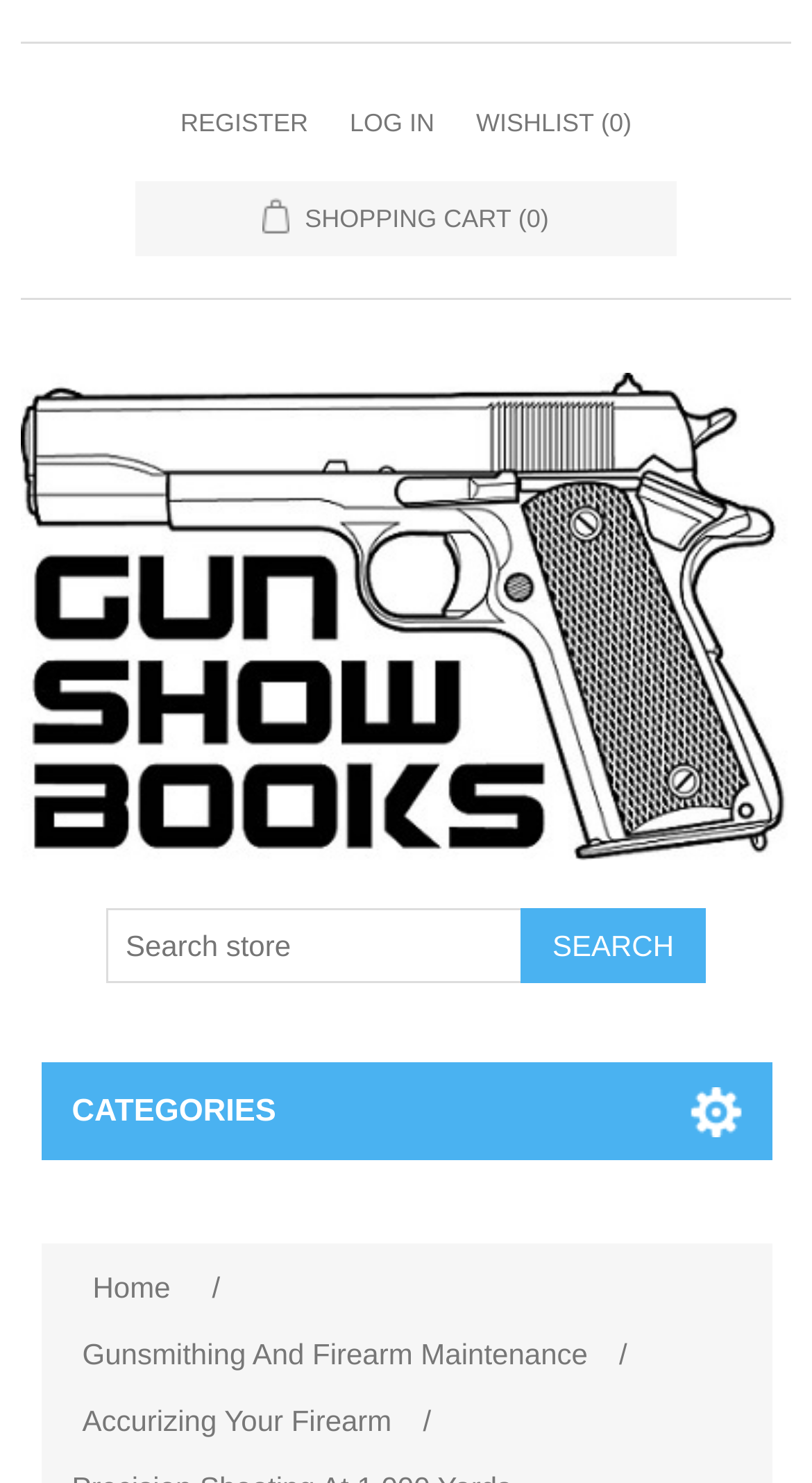Review the image closely and give a comprehensive answer to the question: What is the purpose of the textbox in the middle of the webpage?

I looked at the textbox in the middle of the webpage and found that it has a placeholder text 'Search store', which suggests that it is used for searching products in the store.